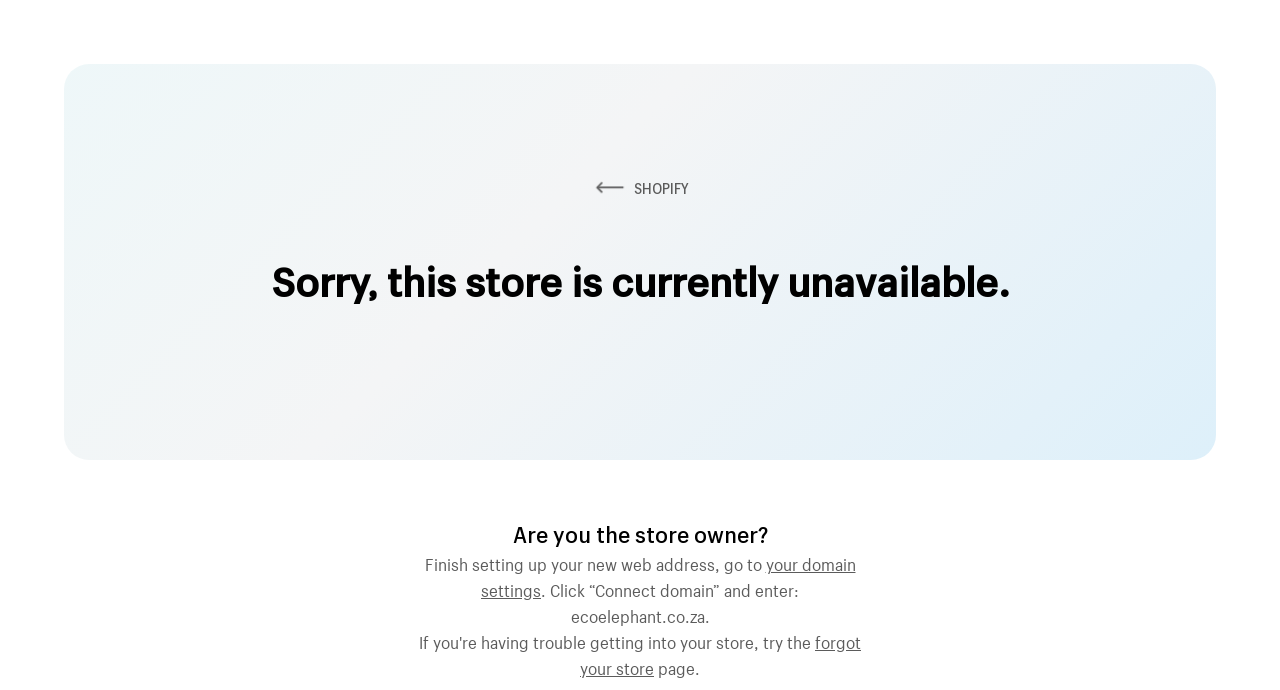Describe all visible elements and their arrangement on the webpage.

The webpage appears to be a Shopify ecommerce platform page, with a prominent link to "SHOPIFY" at the top center, accompanied by a small image. Below this, a heading announces that the store is currently unavailable. 

In the middle of the page, there is a section that seems to be addressing the store owner, with a series of instructions. The text "Are you the store owner?" is followed by a message prompting the owner to finish setting up their new web address. A link to "your domain settings" is provided, along with specific instructions to connect the domain "ecoelephant.co.za". 

At the bottom of the page, there is a link to "forgot your store page", which suggests that the page may be related to store setup or recovery. Overall, the page appears to be a setup or troubleshooting page for a Shopify store.